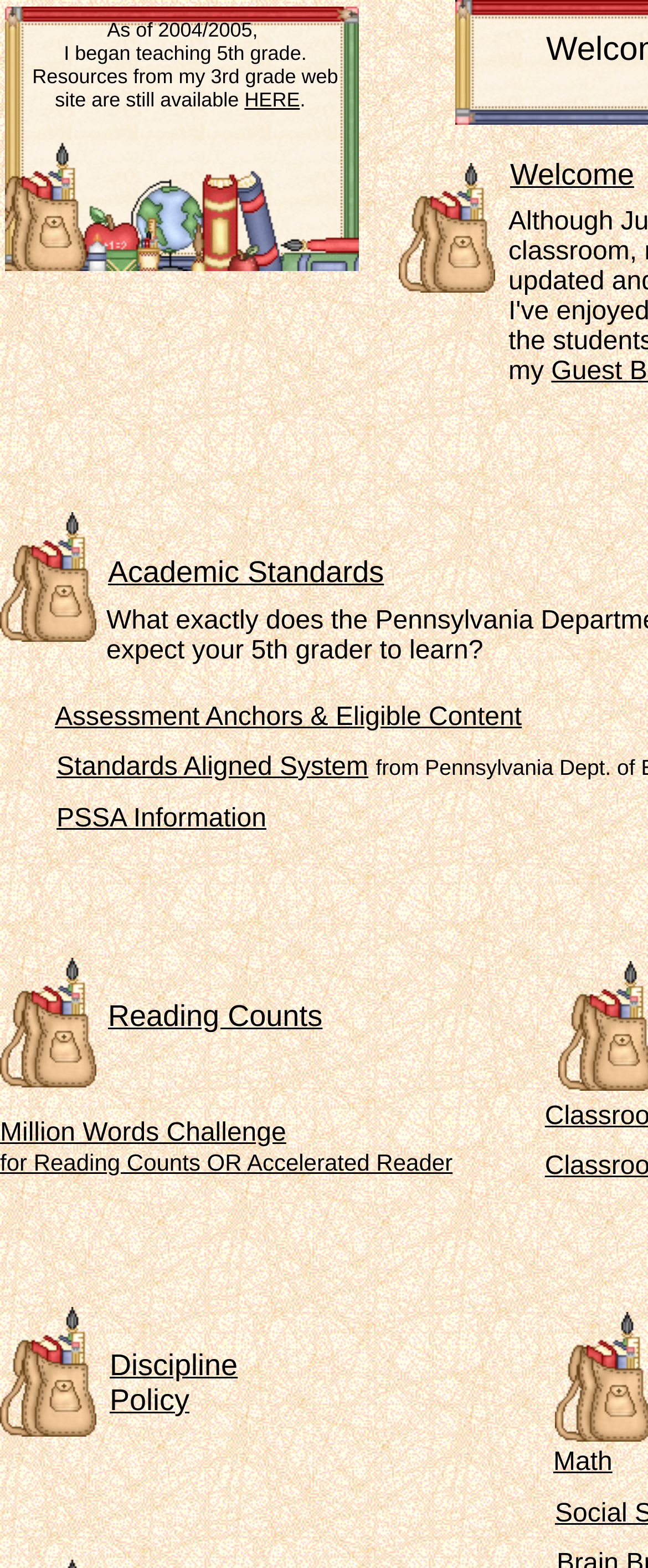Please locate the bounding box coordinates of the element that needs to be clicked to achieve the following instruction: "Access 'PSSA Information'". The coordinates should be four float numbers between 0 and 1, i.e., [left, top, right, bottom].

[0.087, 0.513, 0.411, 0.531]